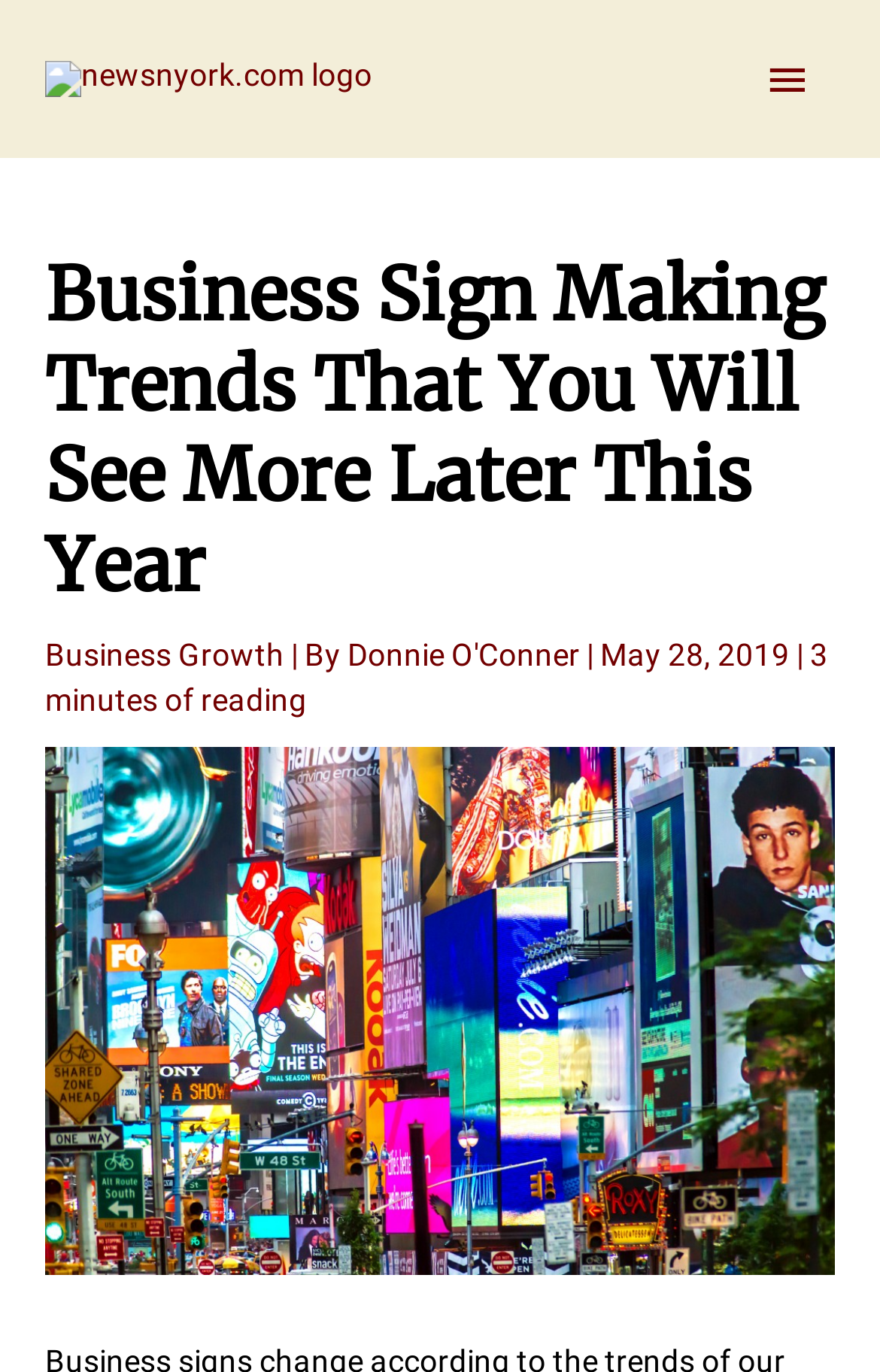Give the bounding box coordinates for the element described by: "Business Growth".

[0.051, 0.465, 0.323, 0.491]